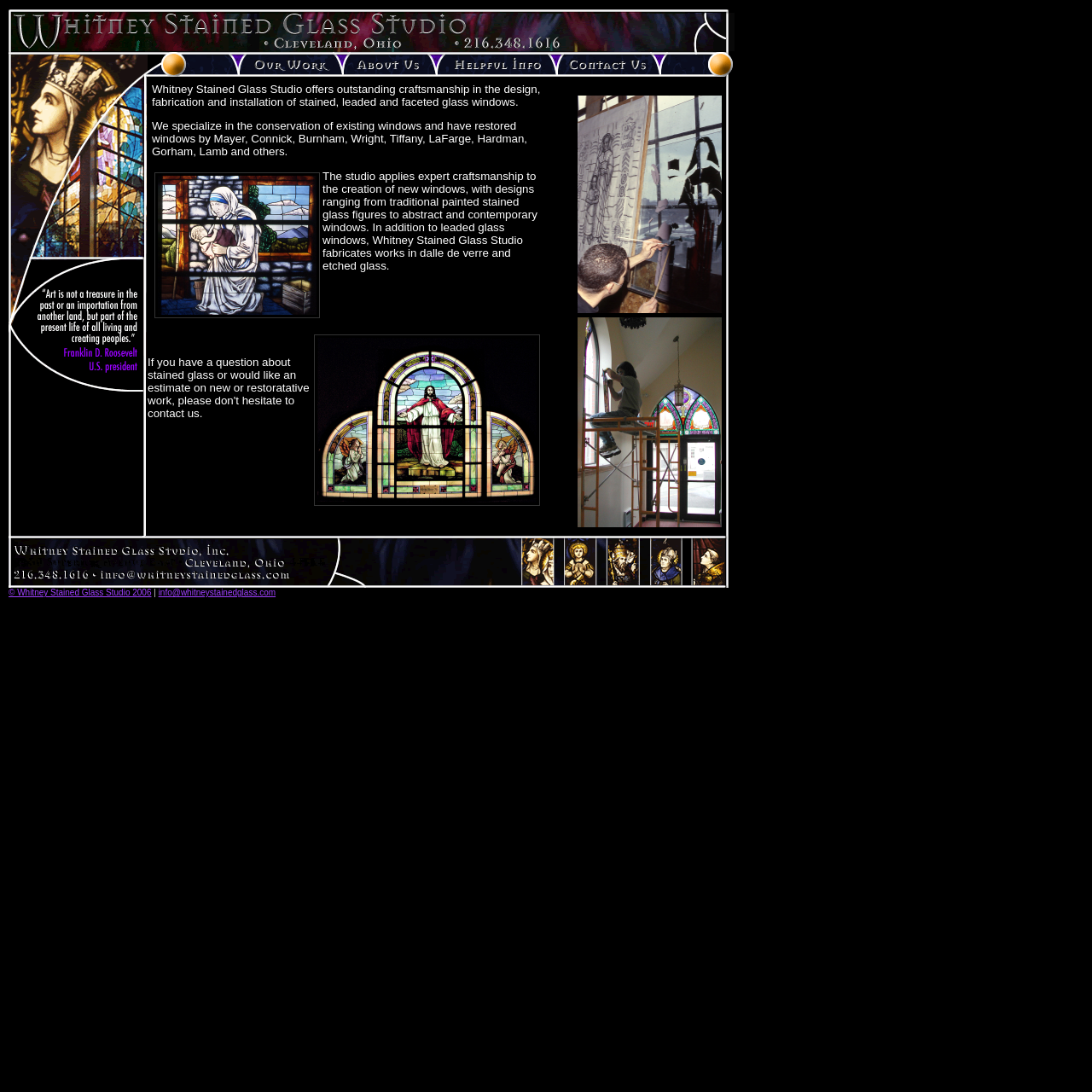What type of craftsmanship does the studio apply to new windows?
Provide a fully detailed and comprehensive answer to the question.

The studio applies expert craftsmanship to the creation of new windows, with designs ranging from traditional painted stained glass figures to abstract and contemporary windows, as mentioned in the main text of the webpage.